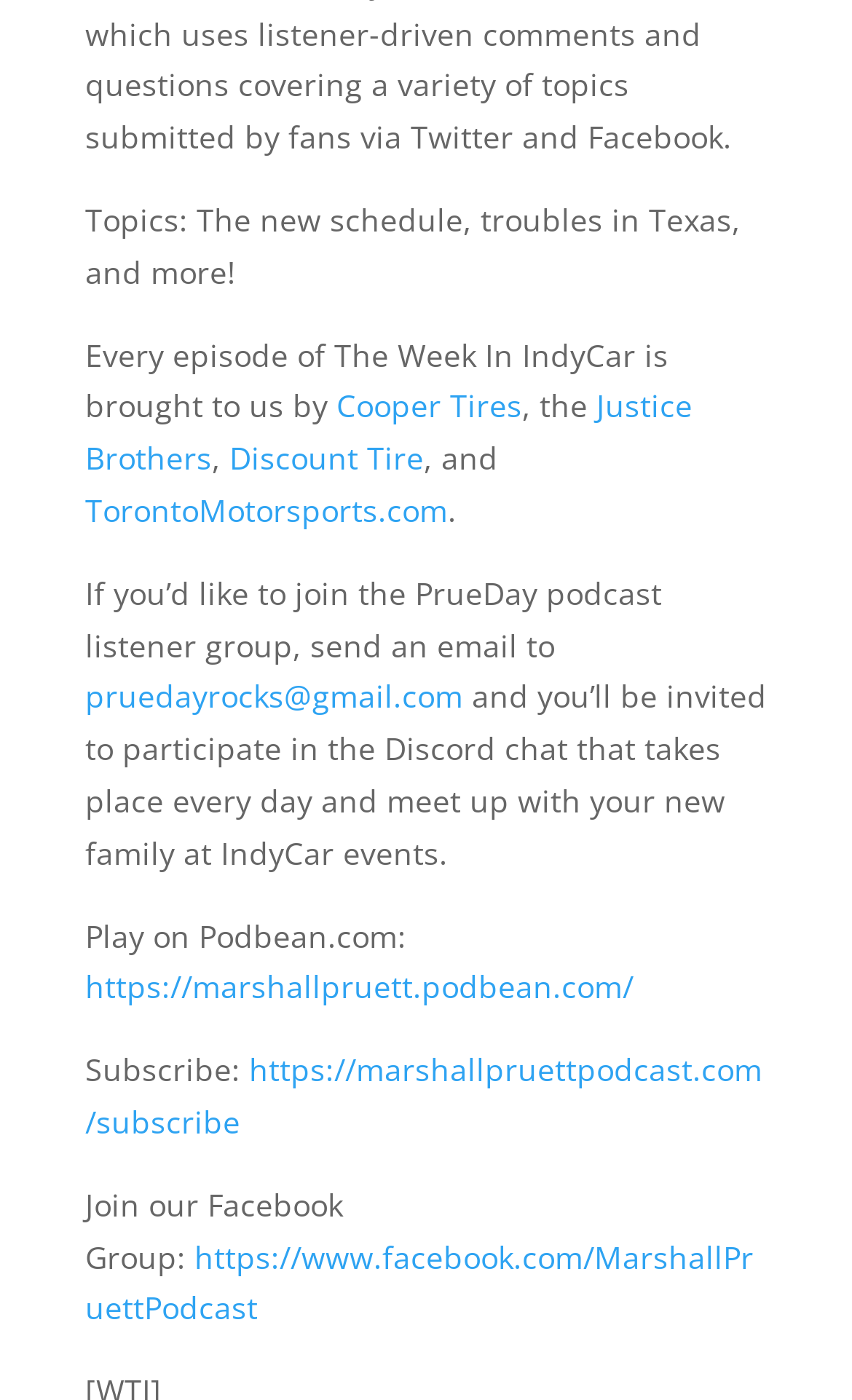Based on the element description https://www.facebook.com/MarshallPruettPodcast, identify the bounding box of the UI element in the given webpage screenshot. The coordinates should be in the format (top-left x, top-left y, bottom-right x, bottom-right y) and must be between 0 and 1.

[0.1, 0.882, 0.885, 0.949]